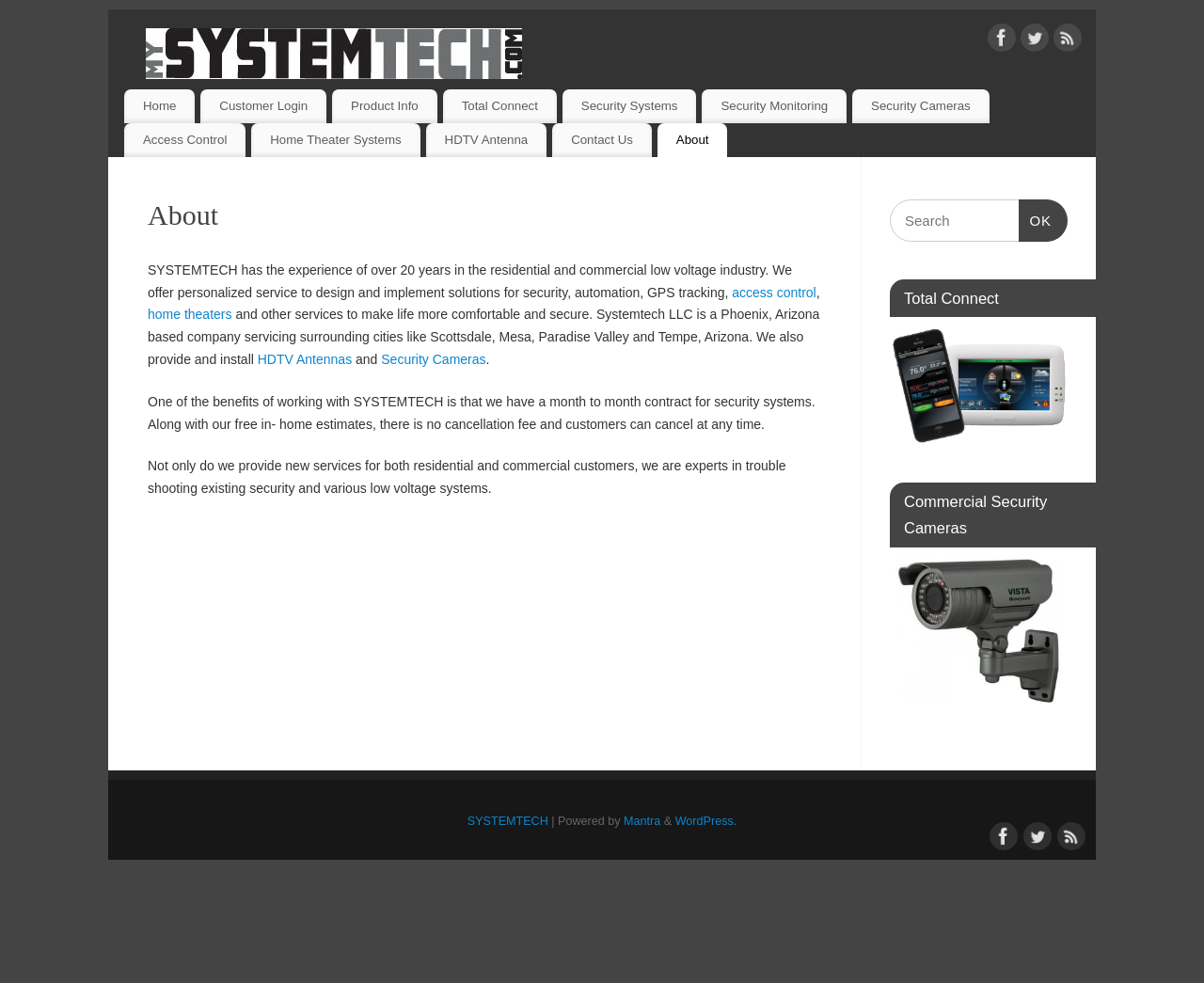Offer an in-depth caption of the entire webpage.

This webpage is about SYSTEMTECH, a company that provides residential and commercial low voltage industry solutions. At the top left, there is a SYSTEMTECH logo, which is an image linked to the company's homepage. Next to it, there are three social media links: Facebook, Twitter, and RSS, each with its corresponding image.

Below the logo, there is a navigation menu with several links, including Home, Customer Login, Product Info, Total Connect, Security Systems, Security Monitoring, Security Cameras, Access Control, Home Theater Systems, HDTV Antenna, and Contact Us.

The main content of the page is divided into sections. The first section has a heading "About" and describes the company's experience and services in the low voltage industry. There are also links to specific services, such as access control, home theaters, and HDTV Antennas.

The next section explains the benefits of working with SYSTEMTECH, including a month-to-month contract and free in-home estimates. There is also a section that highlights the company's expertise in troubleshooting existing security and low voltage systems.

On the right side of the page, there is a search box with a "Search OK" button. Below it, there are two sections with headings "Total Connect" and "Commercial Security Cameras", each with a link and an image related to the topic.

At the bottom of the page, there is a footer section with a SYSTEMTECH link, a copyright notice, and links to Mantra and WordPress, which are likely the website's content management system and theme provider. There are also social media links to Facebook, Twitter, and RSS, each with its corresponding image.